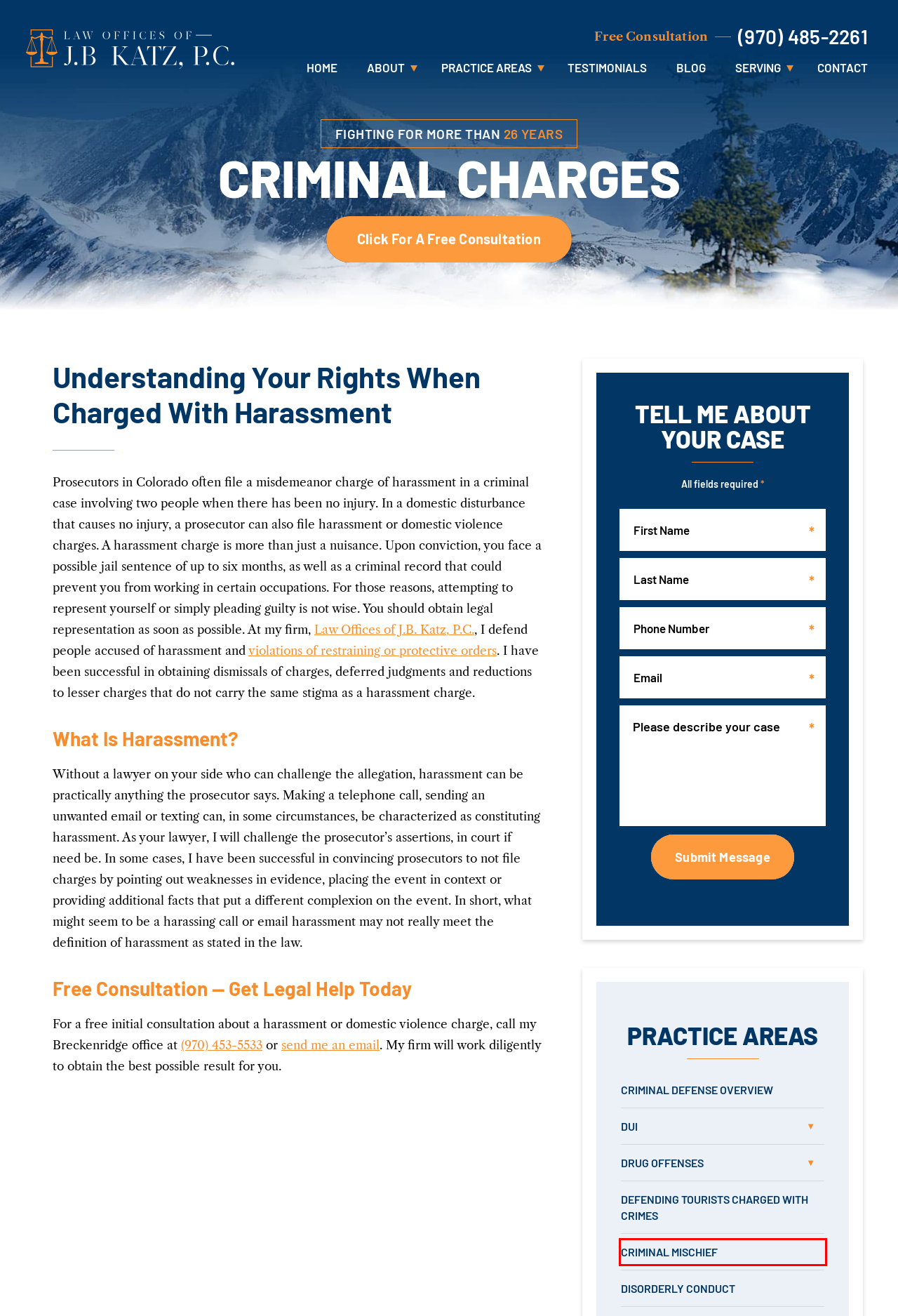You have a screenshot of a webpage with a red rectangle bounding box. Identify the best webpage description that corresponds to the new webpage after clicking the element within the red bounding box. Here are the candidates:
A. Breckenridge Colorado Criminal Defense Lawyer
B. Criminal Mischief Charges | Breckenridge, CO Lawyer
C. Contact | JB Katz, P.C.
D. Blog | JB Katz, P.C.
E. Disorderly Conduct Charges | Breckenridge, CO Attorney
F. Defending Tourists Charged with Crimes | Breckenridge, CO
G. Testimonials | JB Katz, P.C.
H. JB Katz, P.C. | Colorado Criminal Defense Attorney

B